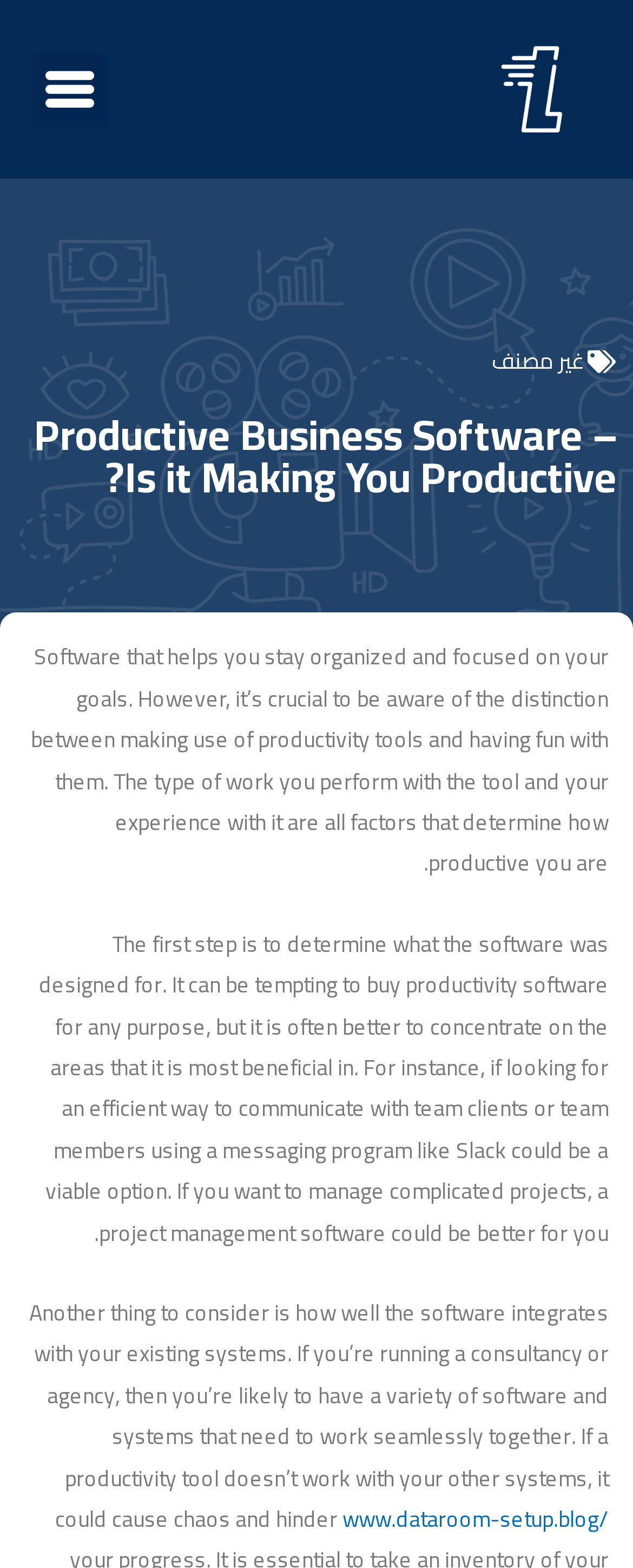What is the purpose of the software discussed?
Provide a thorough and detailed answer to the question.

Based on the webpage content, the software is designed to help users stay organized and focused on their goals, which implies that it is a productivity tool.